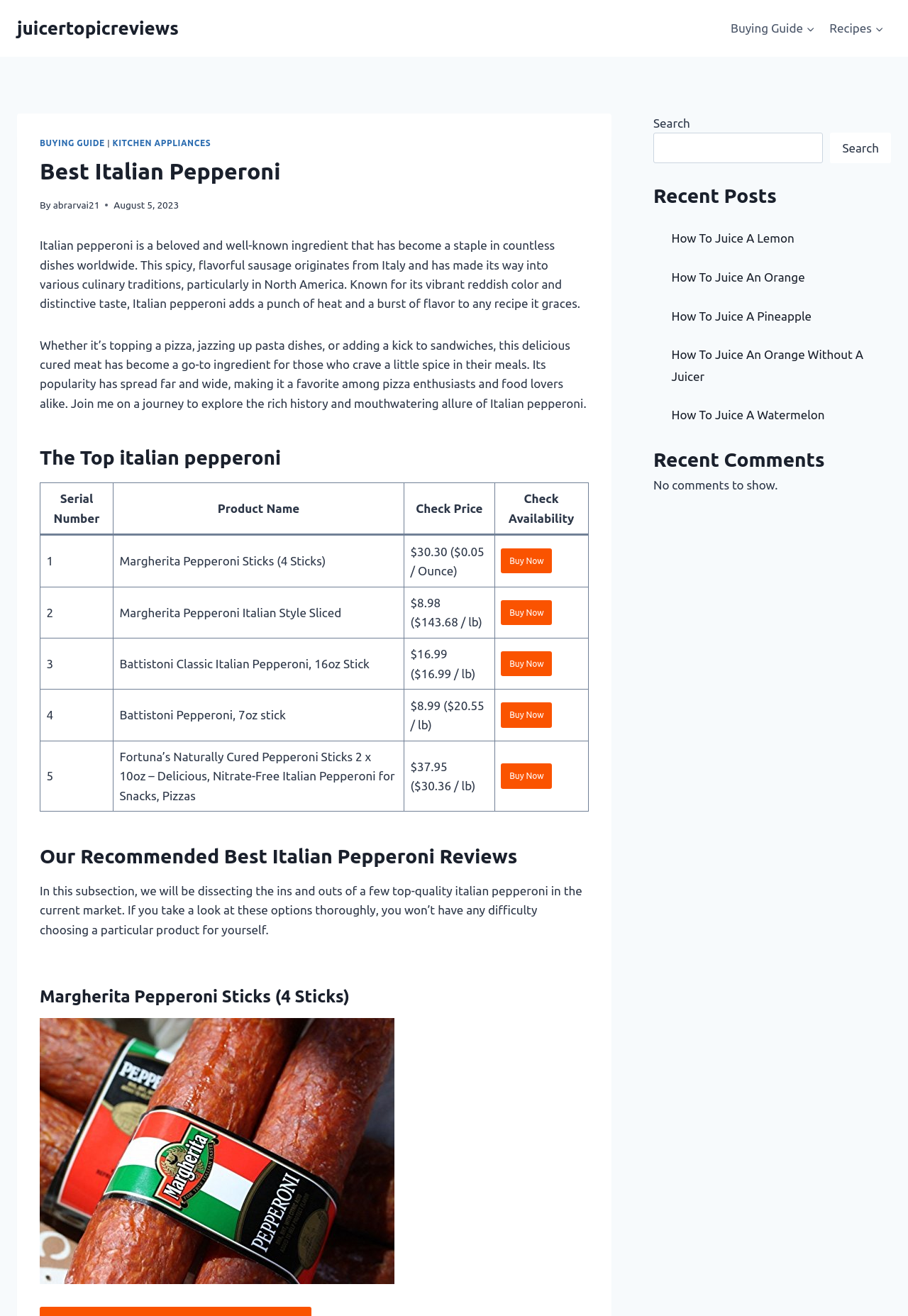Please find and generate the text of the main header of the webpage.

Best Italian Pepperoni